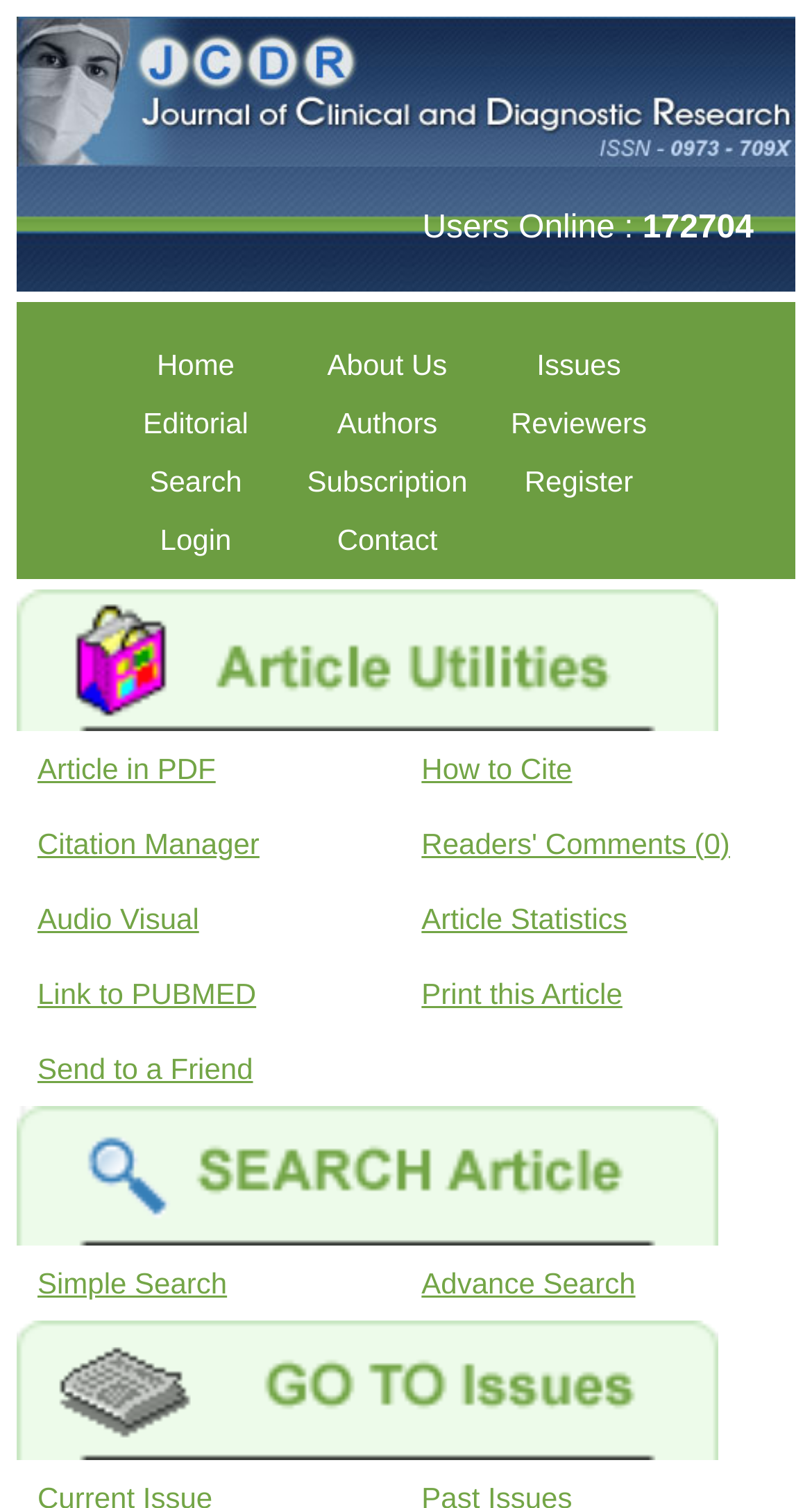Determine the bounding box coordinates for the element that should be clicked to follow this instruction: "login to the system". The coordinates should be given as four float numbers between 0 and 1, in the format [left, top, right, bottom].

[0.123, 0.339, 0.359, 0.378]